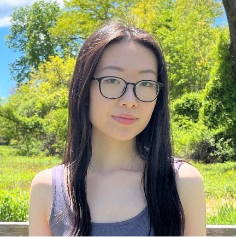What is the background of the portrait?
Look at the screenshot and give a one-word or phrase answer.

Lush greenery and blue sky